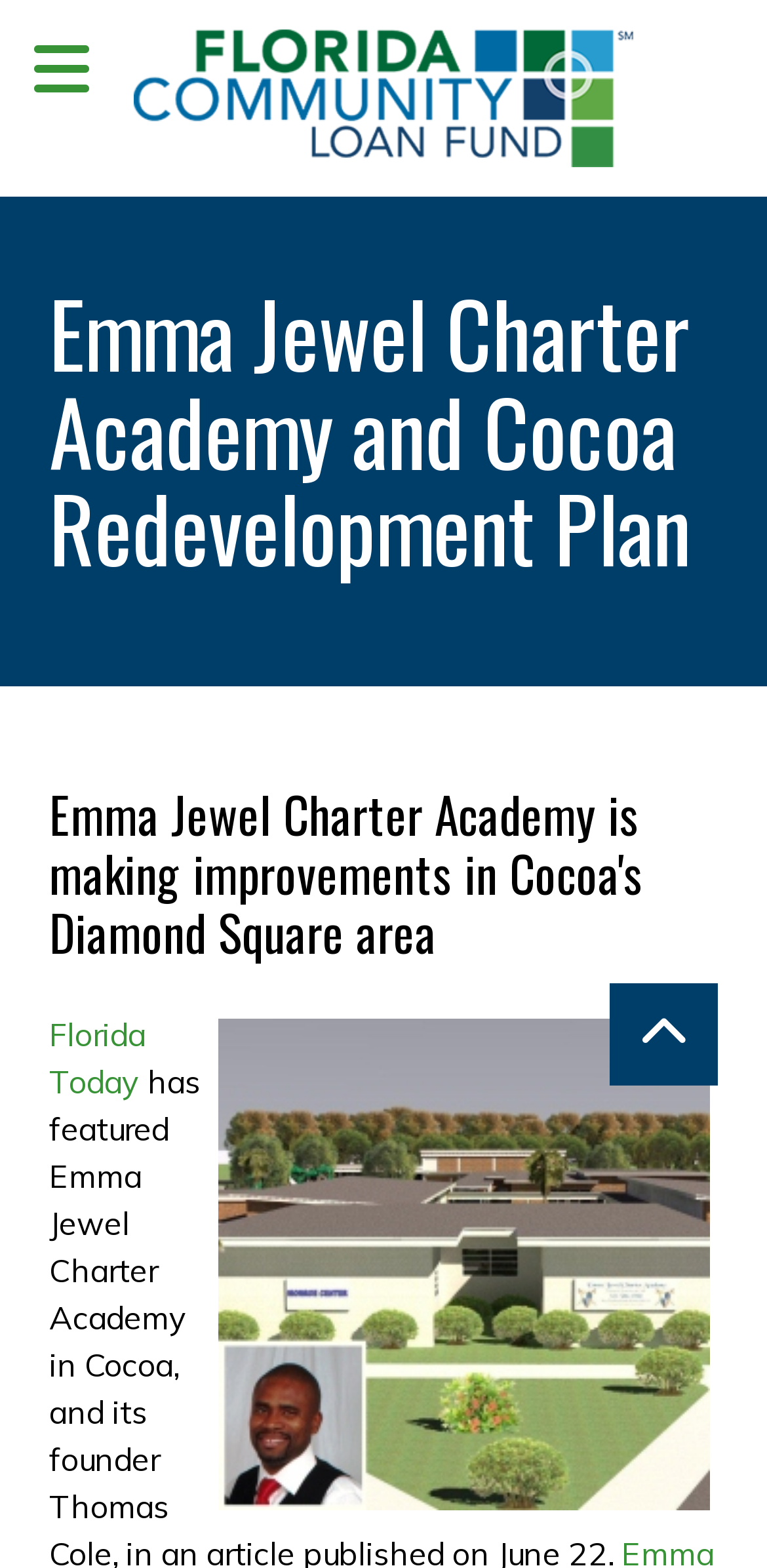Please provide a brief answer to the question using only one word or phrase: 
What is the source of the image on the webpage?

Florida Today